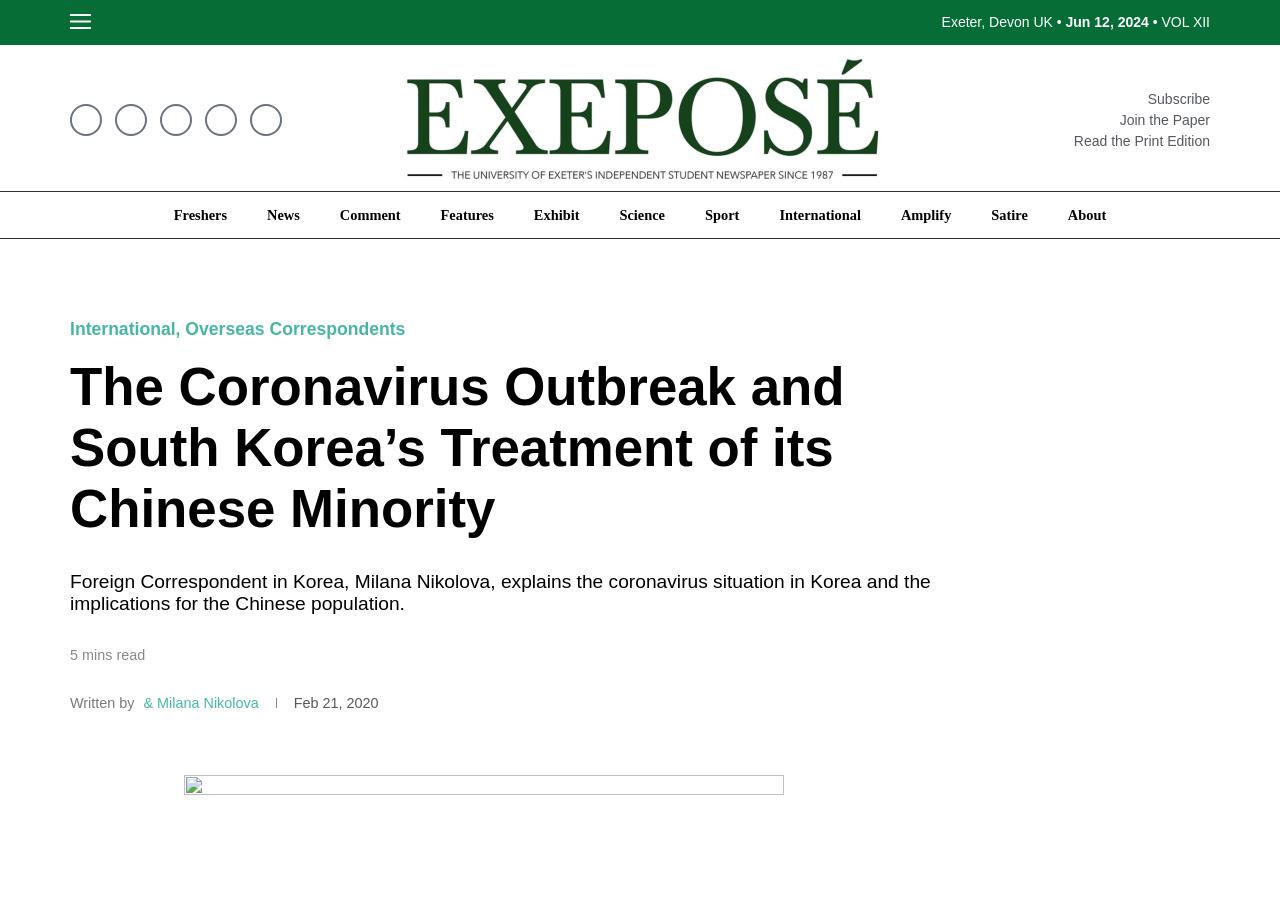Give a concise answer of one word or phrase to the question: 
Who is the author of the article?

Milana Nikolova